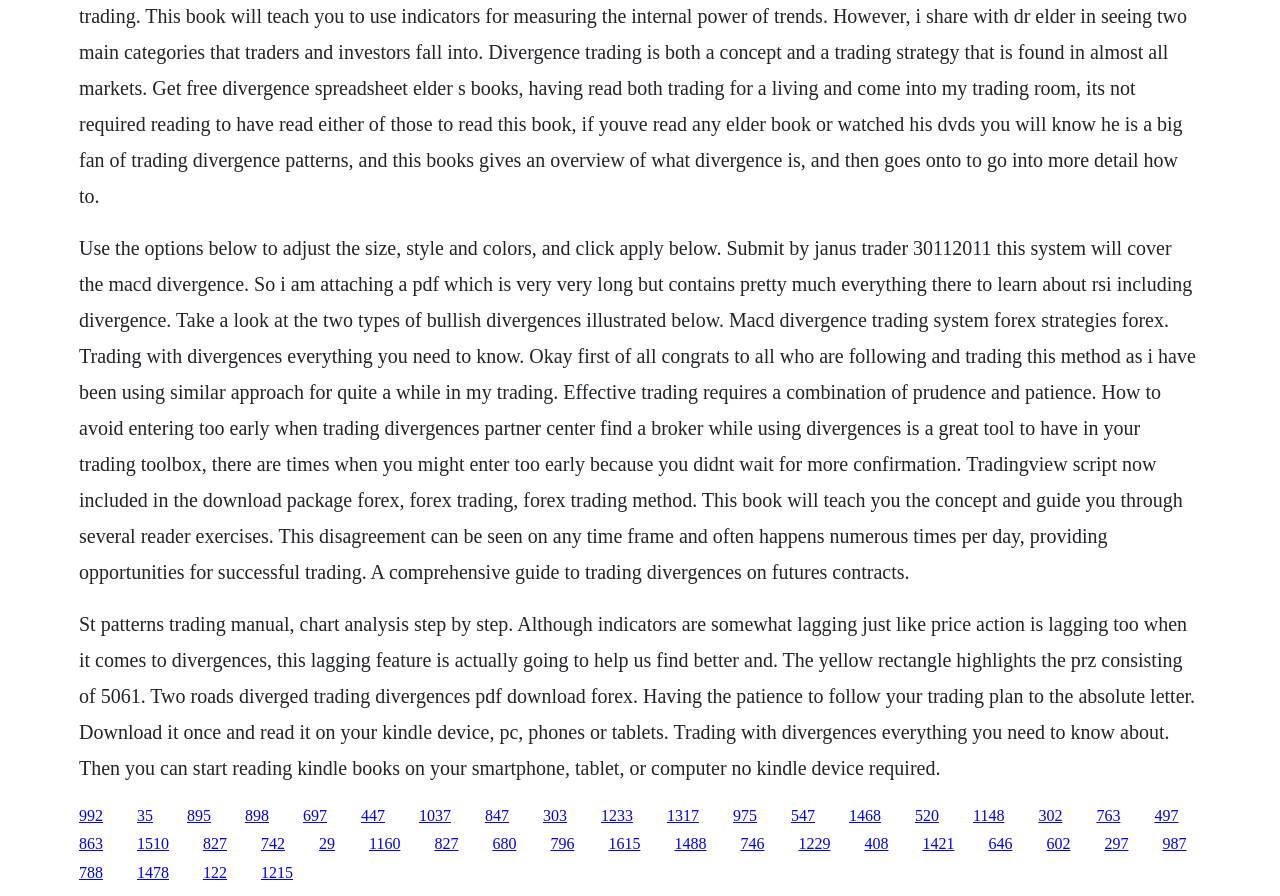Identify the bounding box coordinates of the section that should be clicked to achieve the task described: "Click the link '992'".

[0.062, 0.9, 0.08, 0.919]